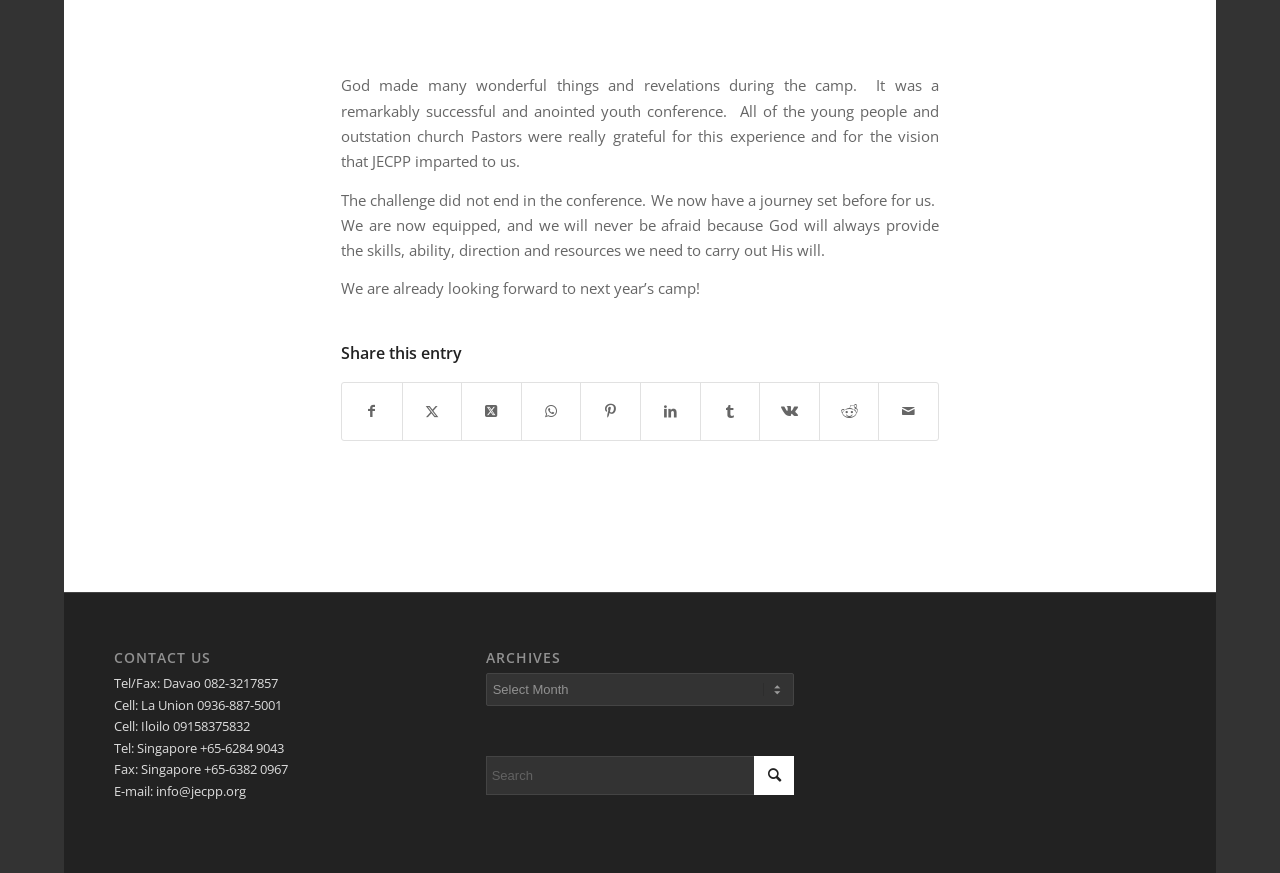Identify the bounding box coordinates of the clickable region required to complete the instruction: "Search for something". The coordinates should be given as four float numbers within the range of 0 and 1, i.e., [left, top, right, bottom].

[0.379, 0.866, 0.621, 0.911]